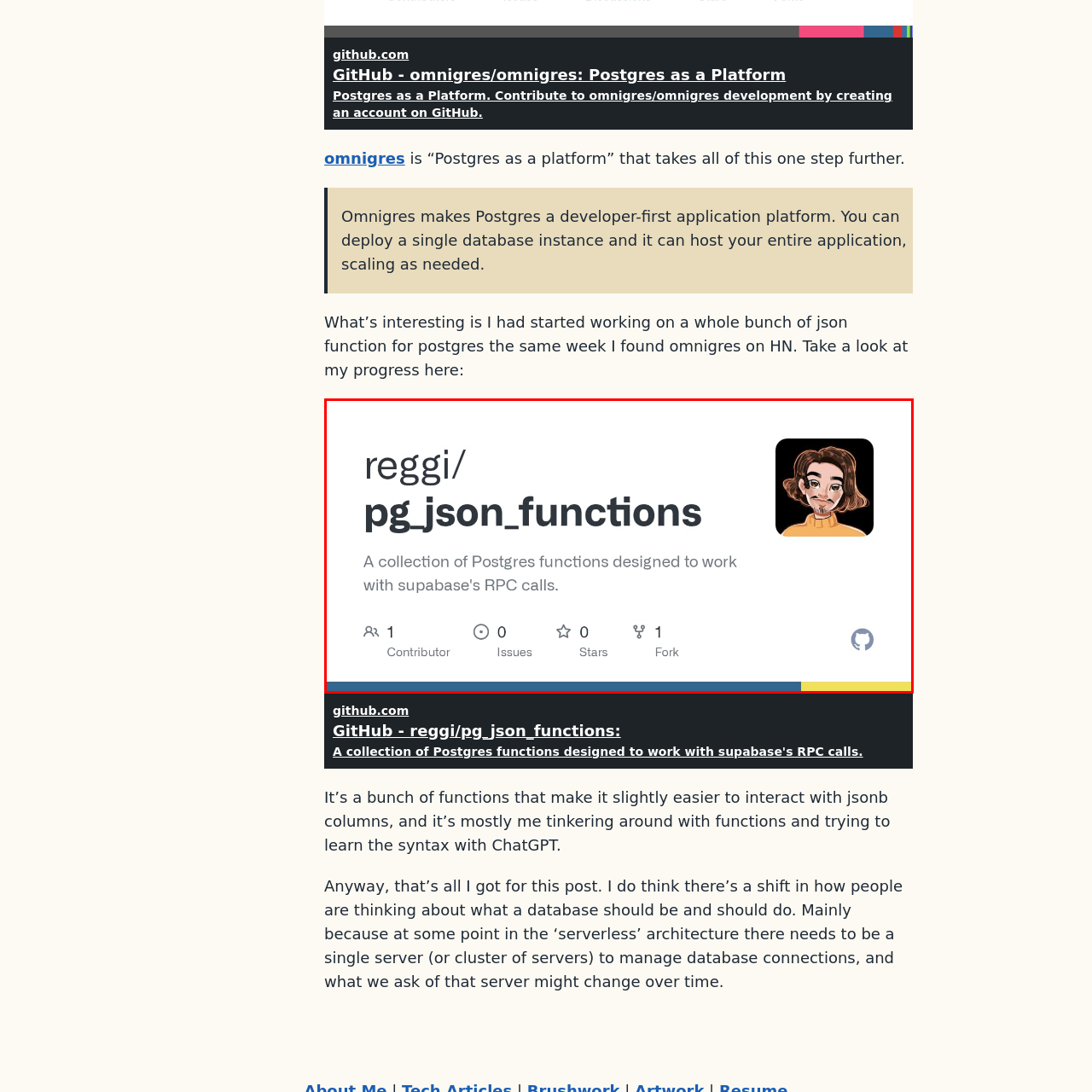Offer a detailed caption for the image that is surrounded by the red border.

The image displays the GitHub repository page for "reggi/pg_json_functions." This repository features a collection of PostgreSQL functions specifically designed to enhance interactions with Supabase's Remote Procedure Calls (RPC). The header includes the repository name and a brief description that highlights its purpose. 

In the repository info section, details such as the number of contributors (1), issues (0), stars (0), and forks (1) are presented, indicating the early stages of this project's development. The distinctive avatar at the top right adds a personal touch, representing the creator of the project. This image encapsulates a modern approach to PostgreSQL, emphasizing a developer-first philosophy while exploring the capabilities of JSON functions.